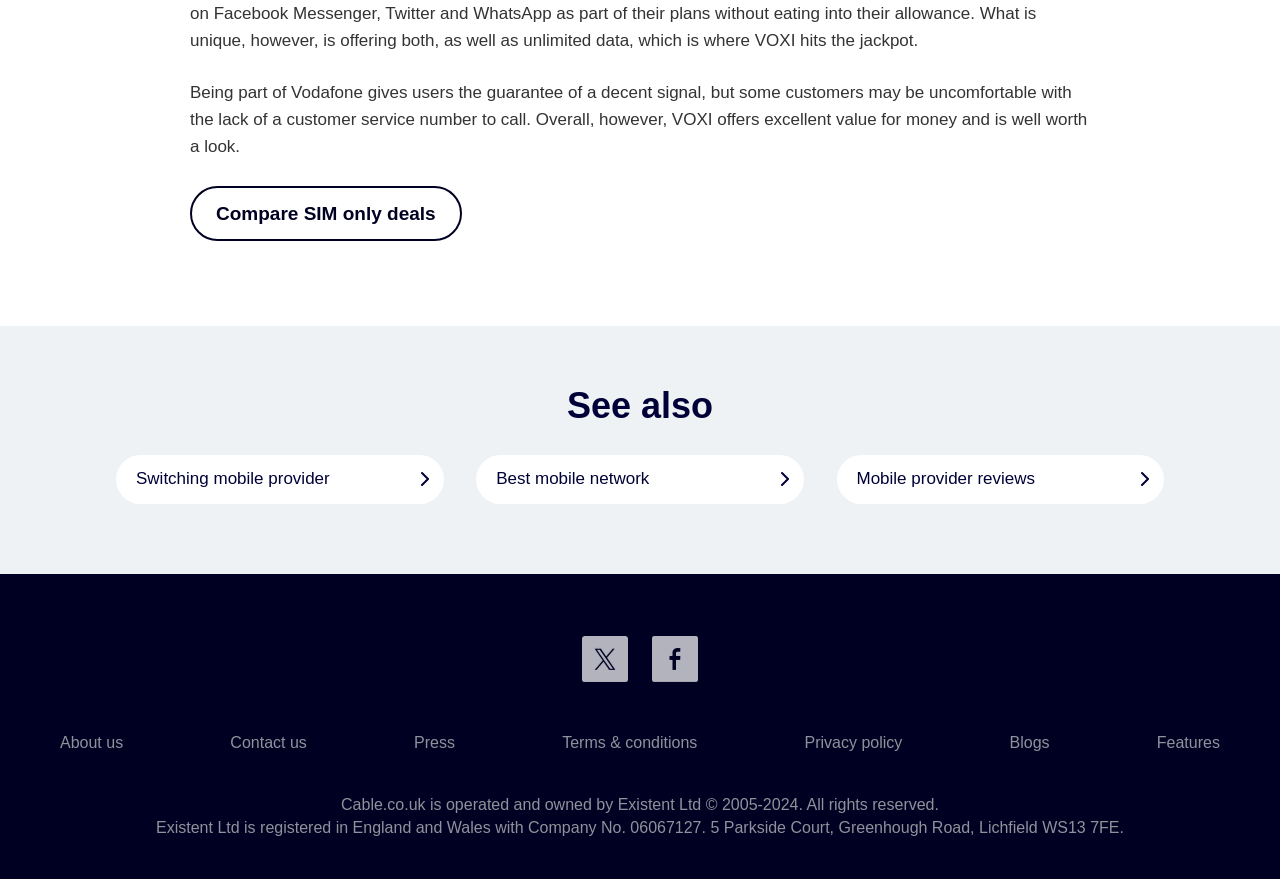Provide a one-word or brief phrase answer to the question:
What is the guarantee of being part of Vodafone?

decent signal